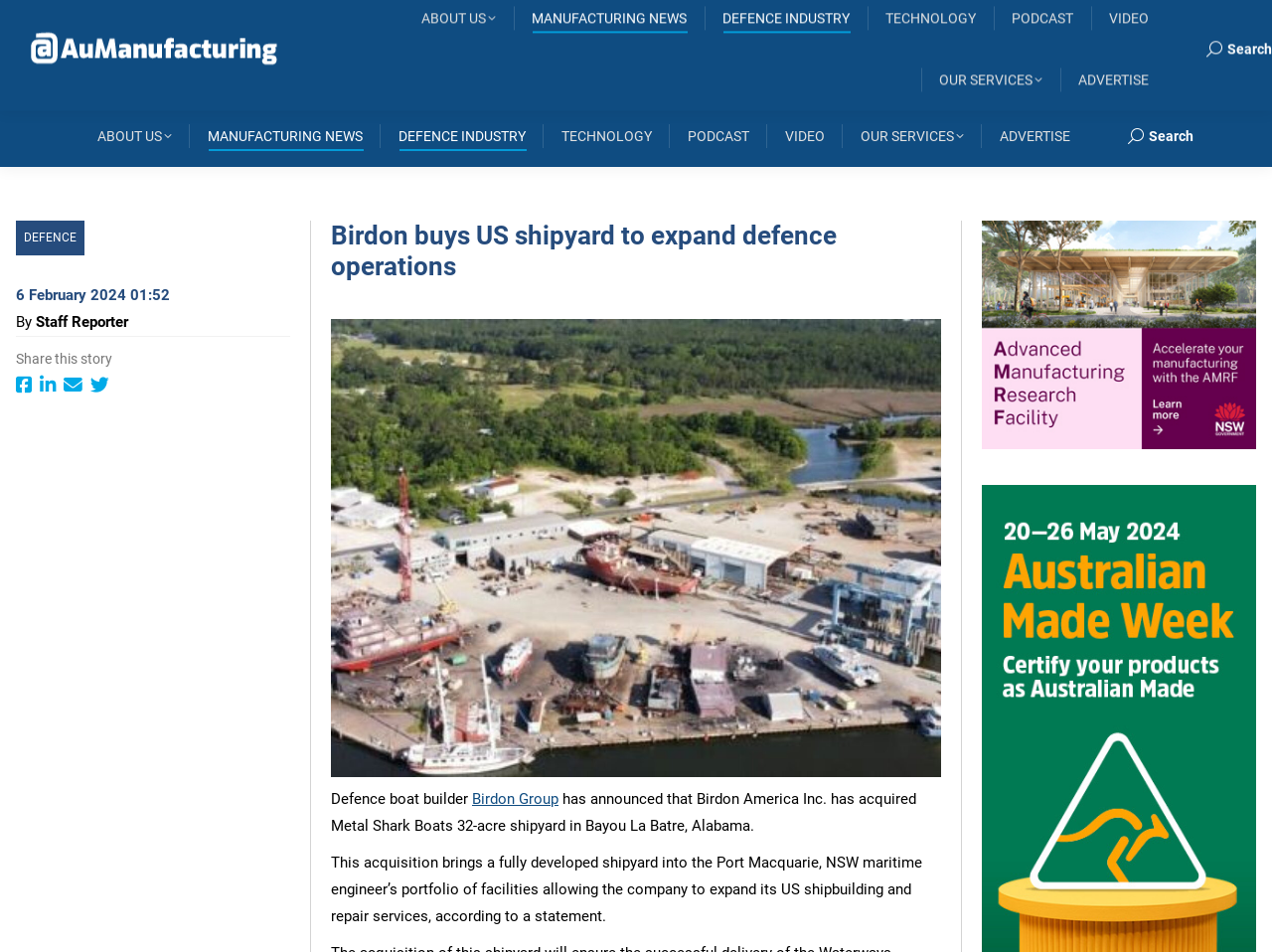Determine the main heading text of the webpage.

Birdon buys US shipyard to expand defence operations